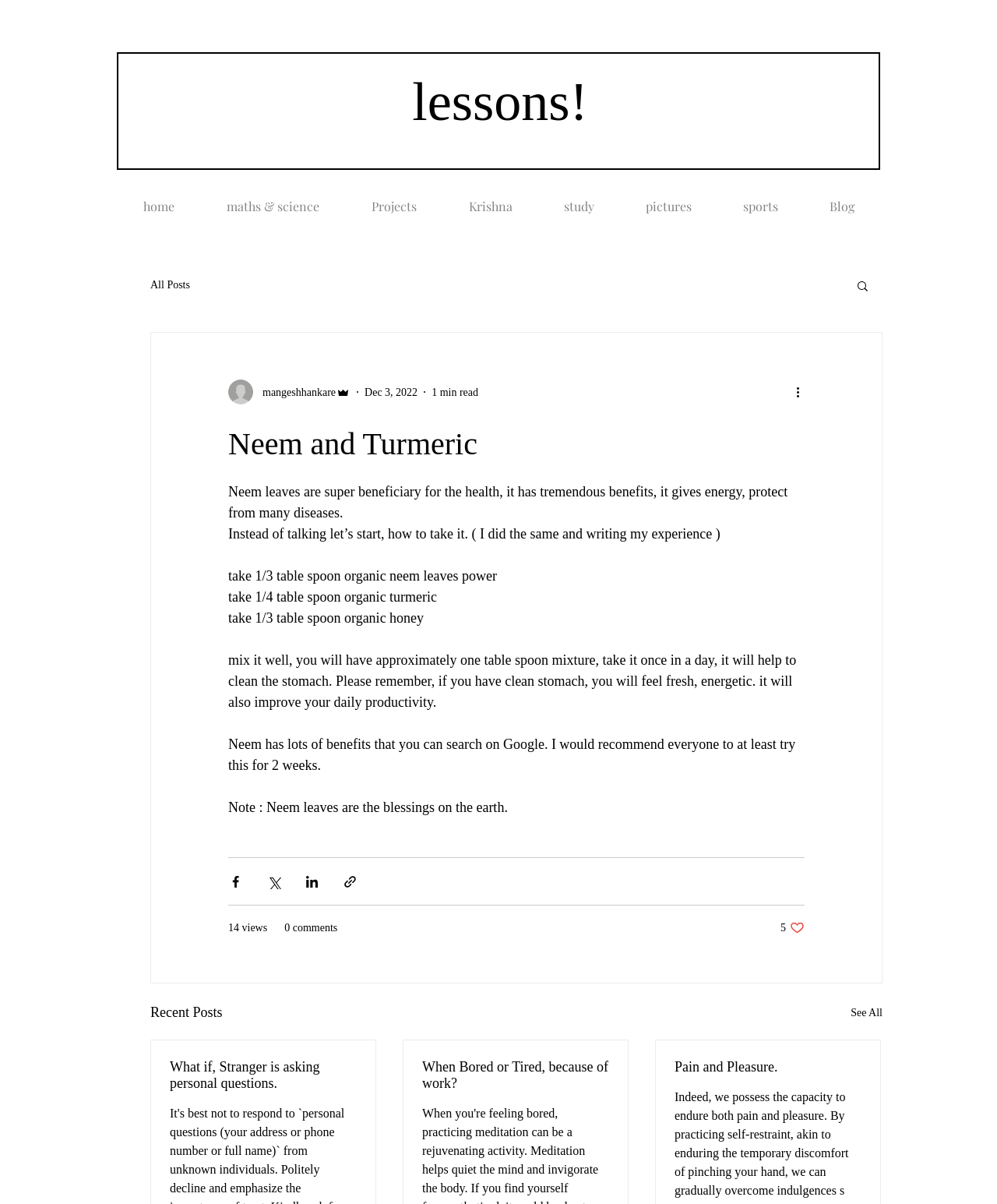Offer a detailed explanation of the webpage layout and contents.

This webpage appears to be a blog post about the benefits of neem leaves and turmeric. At the top of the page, there is a heading that reads "lessons!" and a navigation menu with links to various sections of the website, including "home", "maths & science", "Projects", and "Blog". 

Below the navigation menu, there is a section with a heading "Neem and Turmeric" and an article that discusses the benefits of neem leaves and turmeric. The article is written by "mangeshhankare" and has a picture of the writer. The article explains how to take neem leaves and turmeric, including the recommended dosage and how it can help clean the stomach and improve daily productivity. 

To the right of the article, there are social media buttons to share the post on Facebook, Twitter, LinkedIn, and via a link. Below the article, there are statistics on the number of views and comments, as well as a button to like the post. 

Further down the page, there is a section with a heading "Recent Posts" that lists three recent blog posts with links to read more. The posts have titles such as "What if, Stranger is asking personal questions", "When Bored or Tired, because of work?", and "Pain and Pleasure". The last post has a brief summary that discusses the capacity to endure both pain and pleasure.